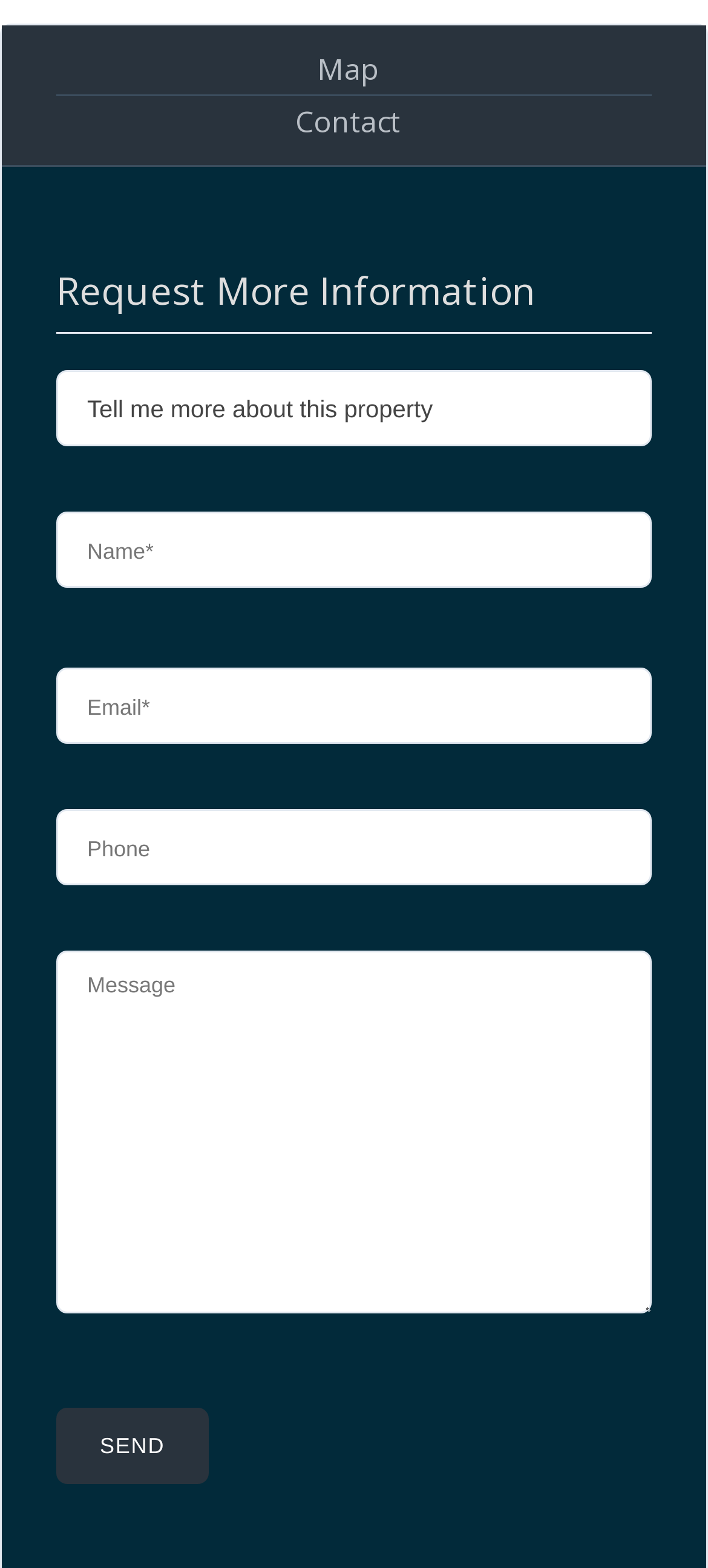Find the bounding box coordinates for the area you need to click to carry out the instruction: "Click on Map". The coordinates should be four float numbers between 0 and 1, indicated as [left, top, right, bottom].

[0.448, 0.031, 0.535, 0.057]